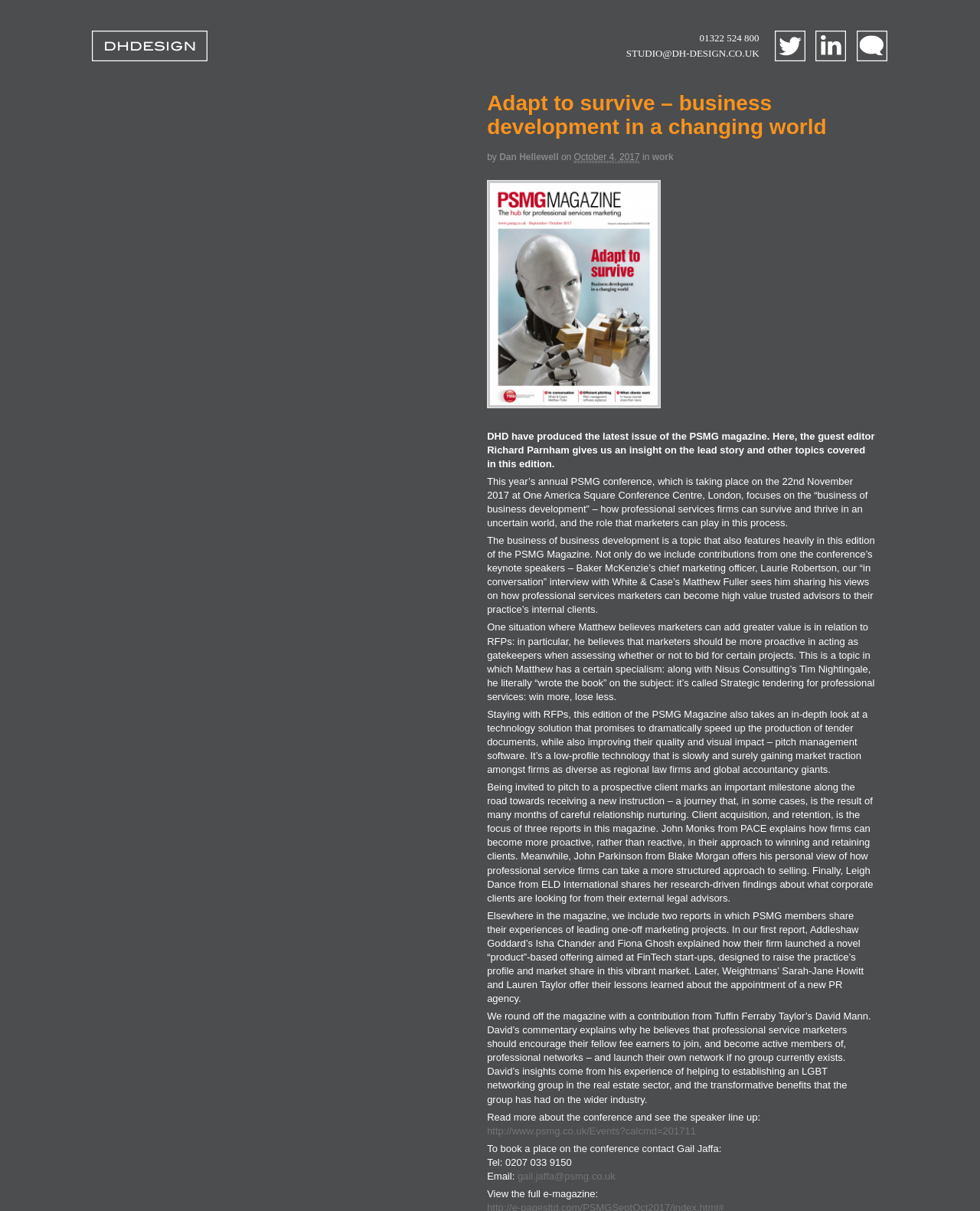Provide a one-word or brief phrase answer to the question:
What is the email address to contact for booking a place on the conference?

gail.jaffa@psmg.co.uk